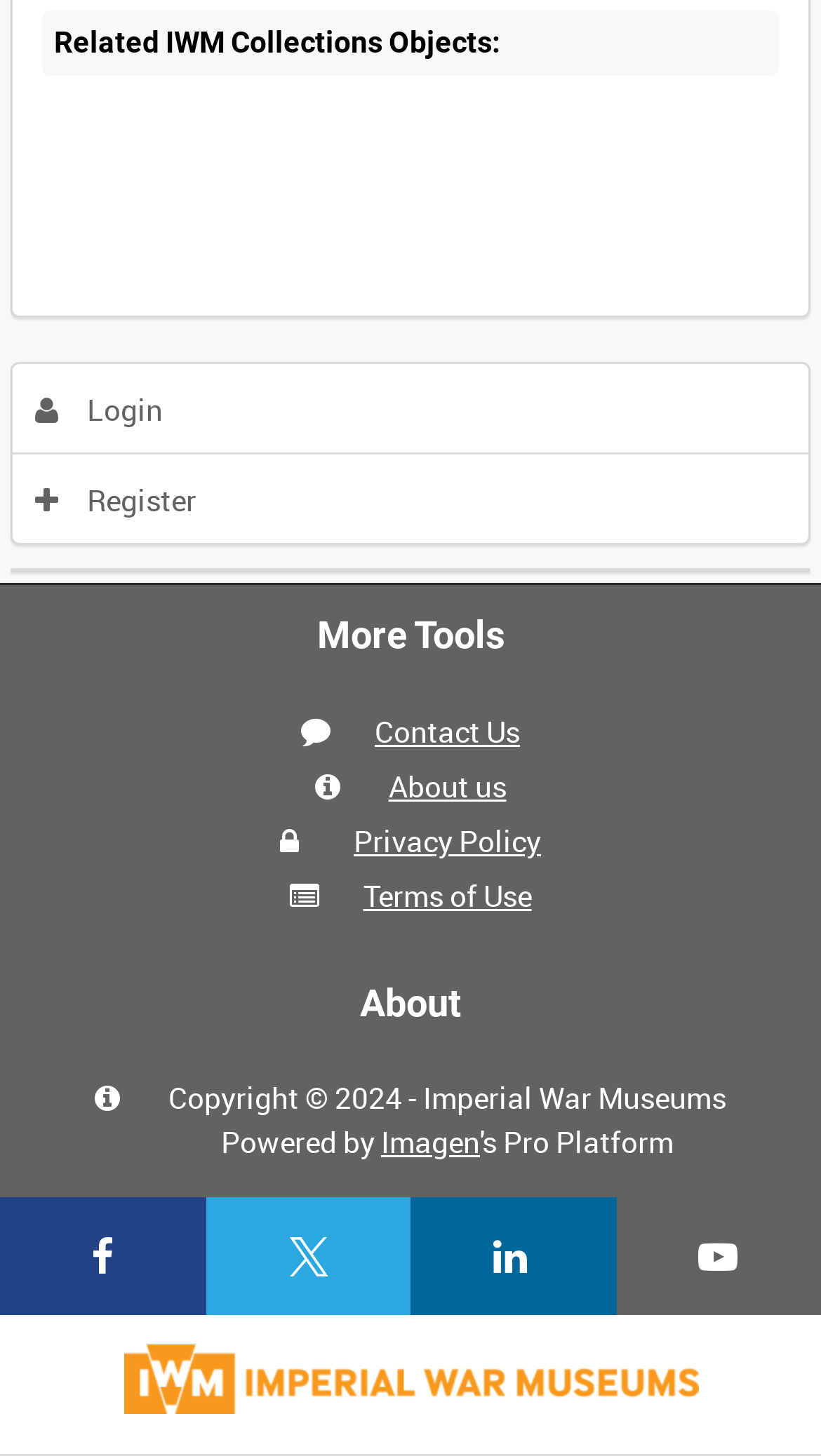Using the element description provided, determine the bounding box coordinates in the format (top-left x, top-left y, bottom-right x, bottom-right y). Ensure that all values are floating point numbers between 0 and 1. Element description: Privacy Policy

[0.431, 0.564, 0.659, 0.591]